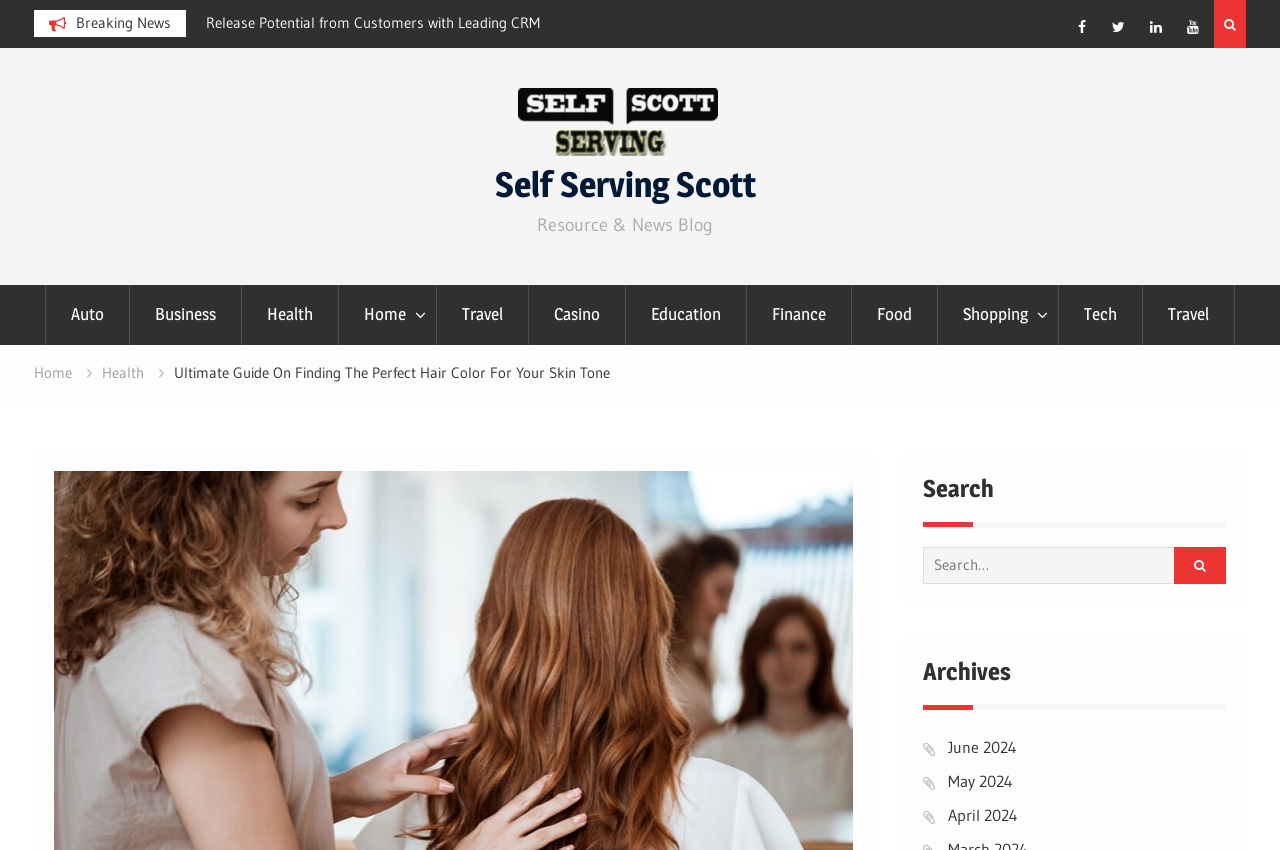Answer succinctly with a single word or phrase:
What is the name of the blog?

Self Serving Scott